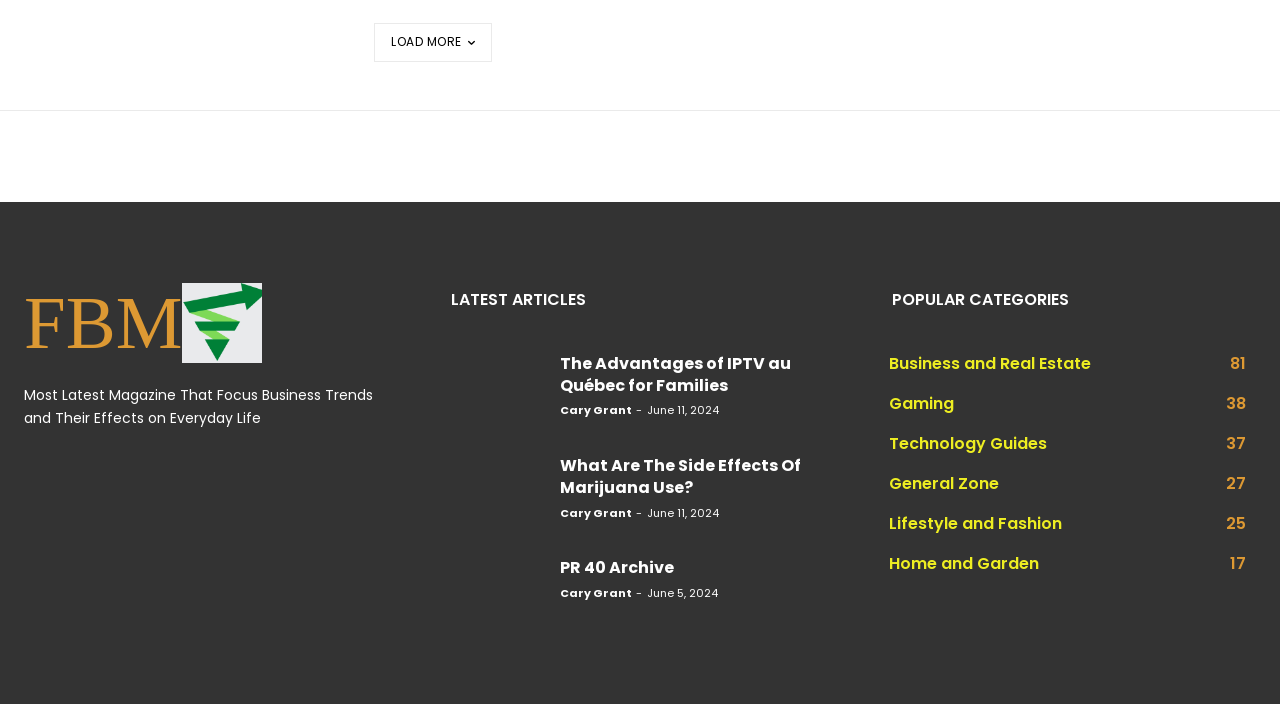Could you find the bounding box coordinates of the clickable area to complete this instruction: "Read the 'What Are The Side Effects Of Marijuana Use?' article"?

[0.352, 0.642, 0.426, 0.736]